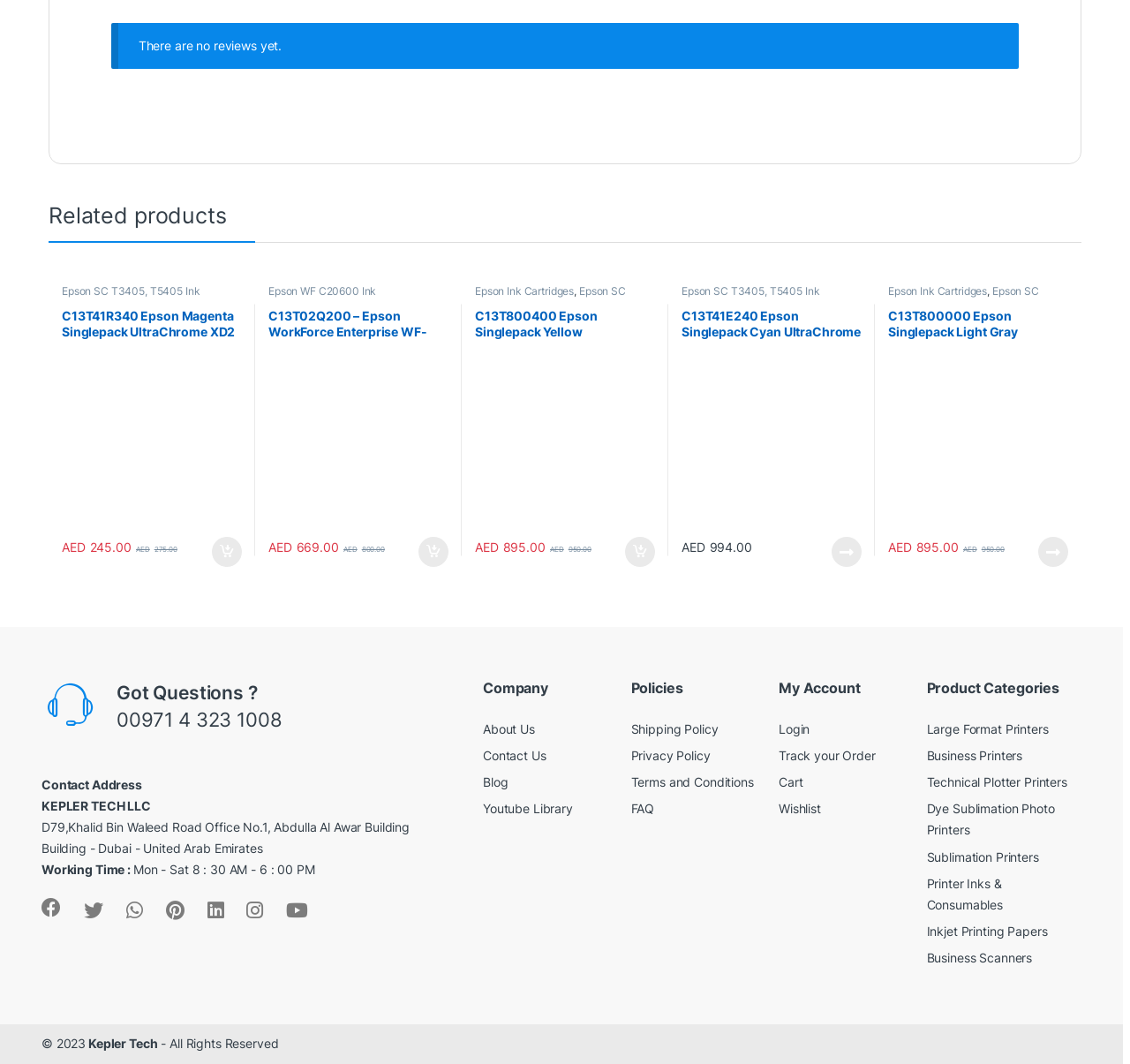What is the price of C13T41R340 Epson Magenta Singlepack UltraChrome XD2 Ink?
Examine the screenshot and reply with a single word or phrase.

AED 245.00